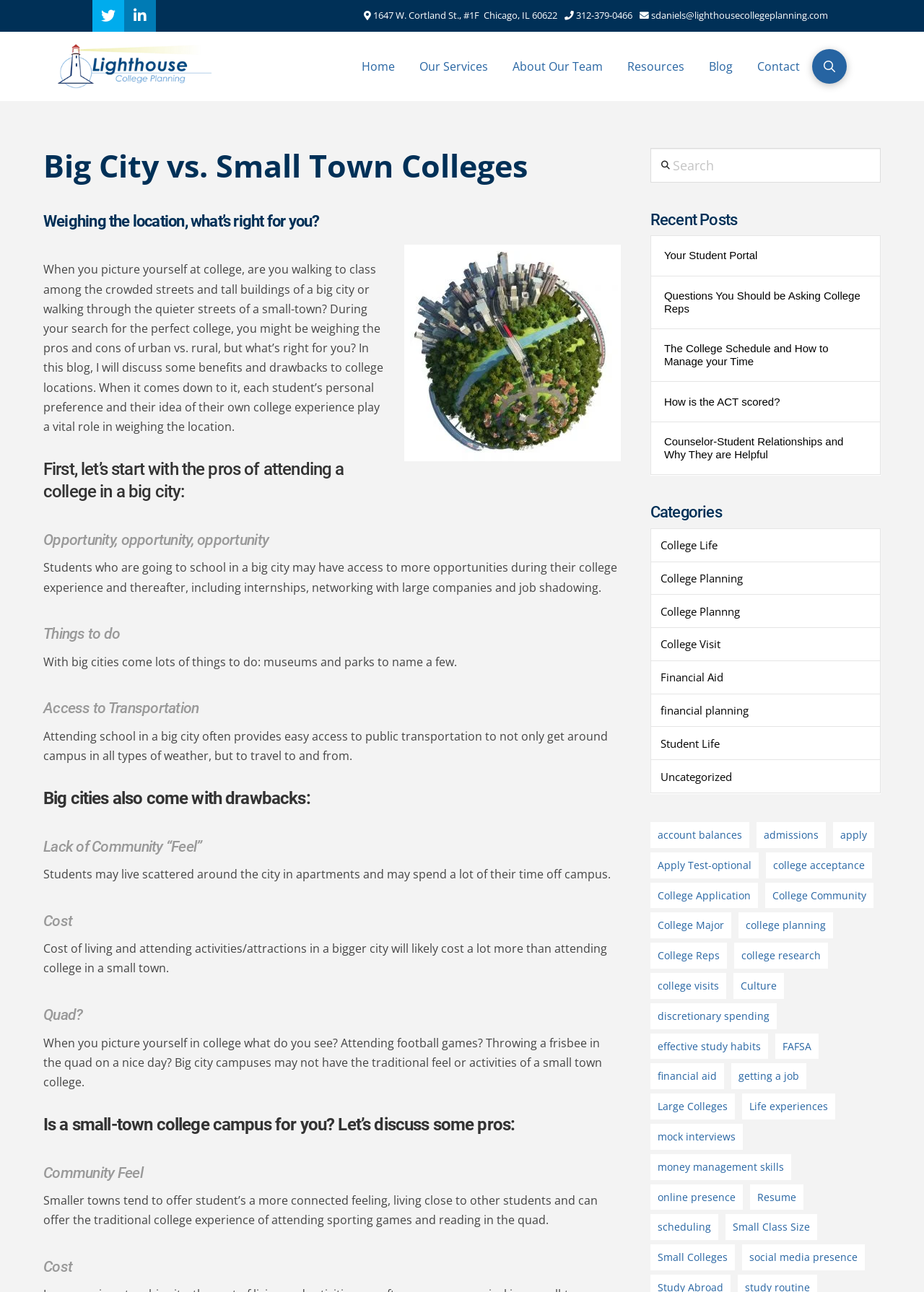Determine the bounding box coordinates of the element's region needed to click to follow the instruction: "Click the 'Home' link". Provide these coordinates as four float numbers between 0 and 1, formatted as [left, top, right, bottom].

[0.378, 0.025, 0.441, 0.078]